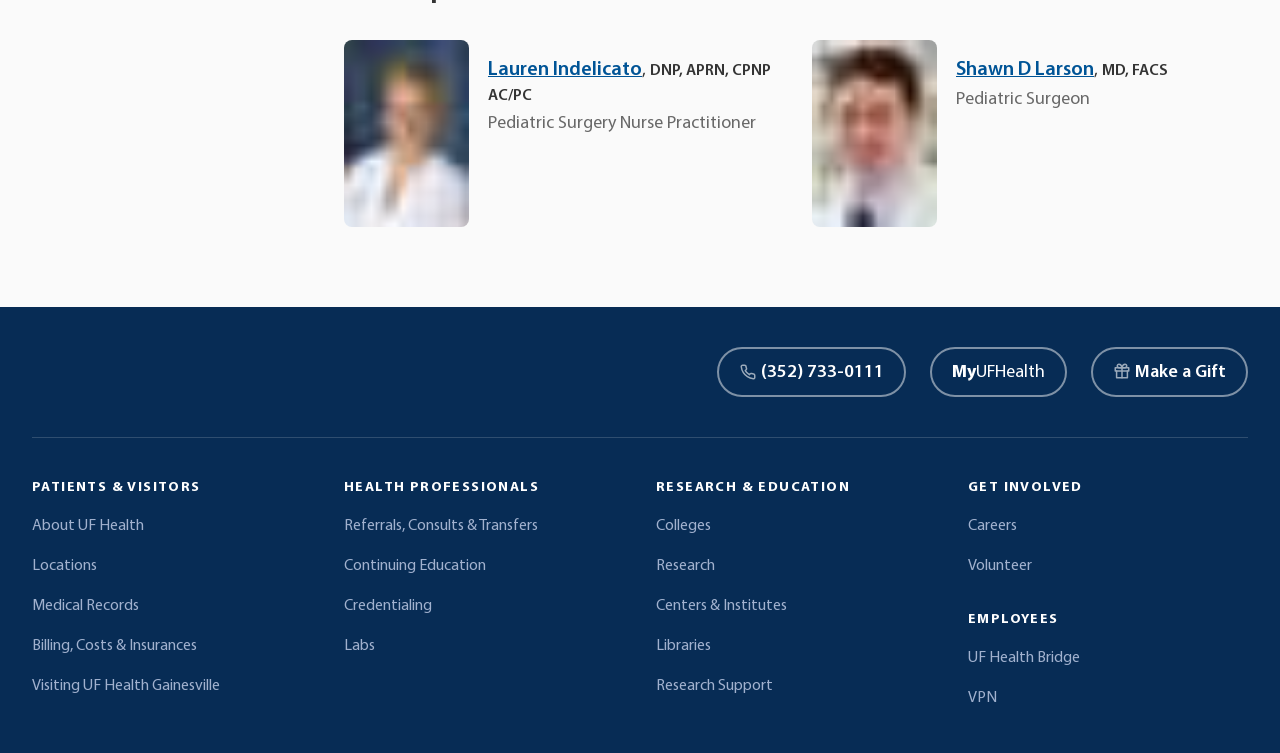Please answer the following question using a single word or phrase: 
What is the profession of Lauren Indelicato?

Pediatric Surgery Nurse Practitioner